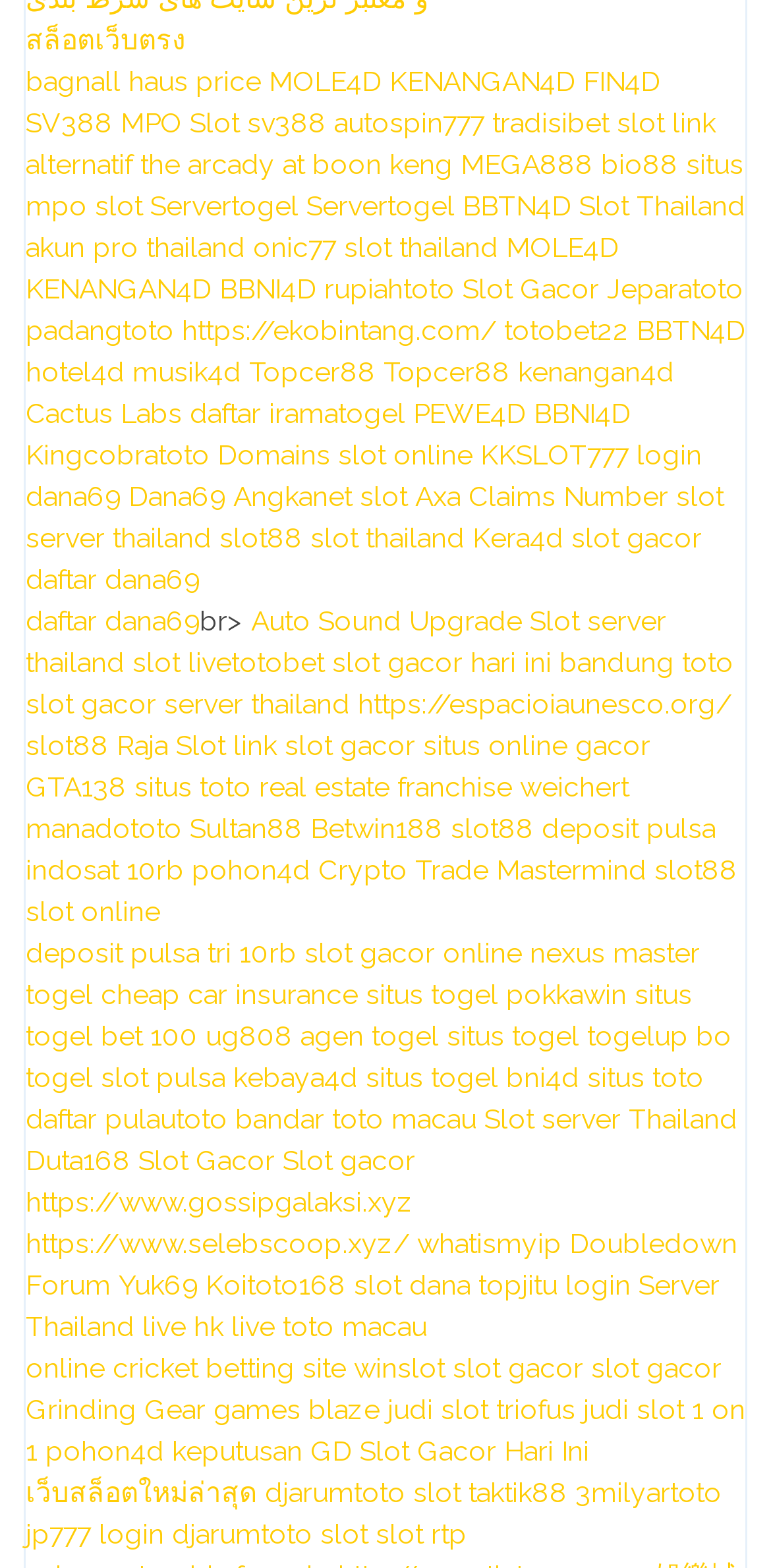What is the vertical position of the link 'Slot Thailand'?
Based on the visual, give a brief answer using one word or a short phrase.

0.121